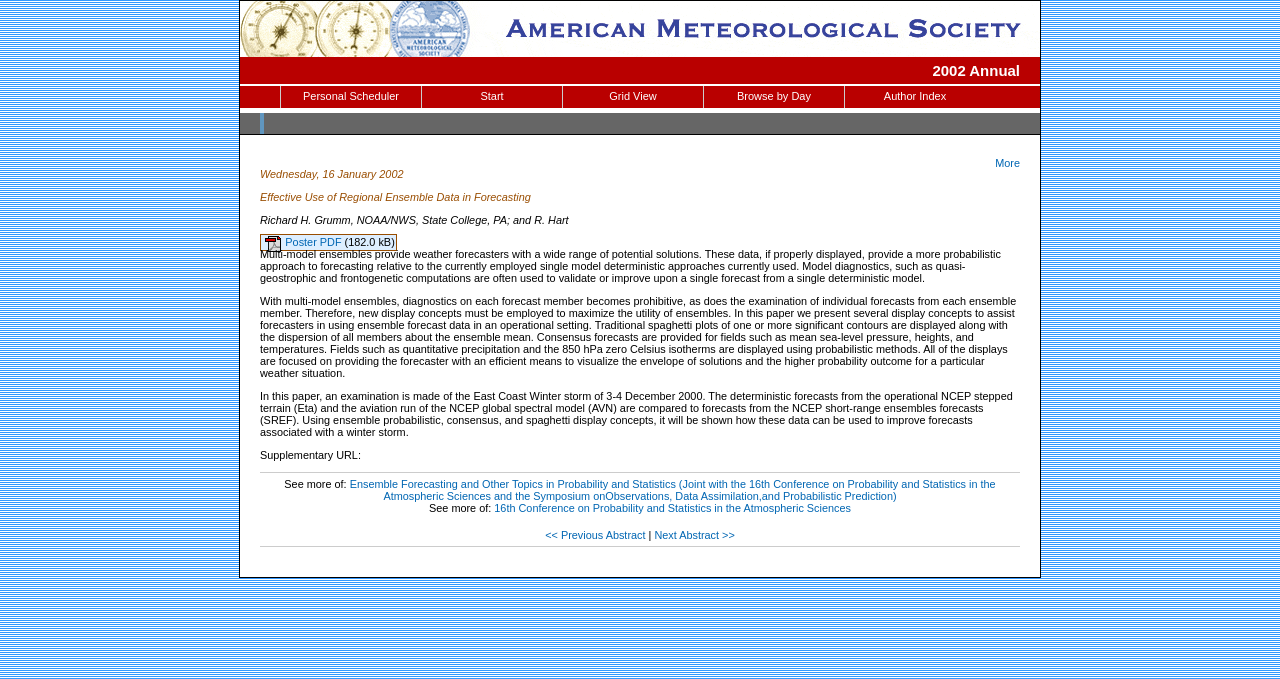Determine the bounding box for the HTML element described here: "Start". The coordinates should be given as [left, top, right, bottom] with each number being a float between 0 and 1.

[0.33, 0.127, 0.439, 0.159]